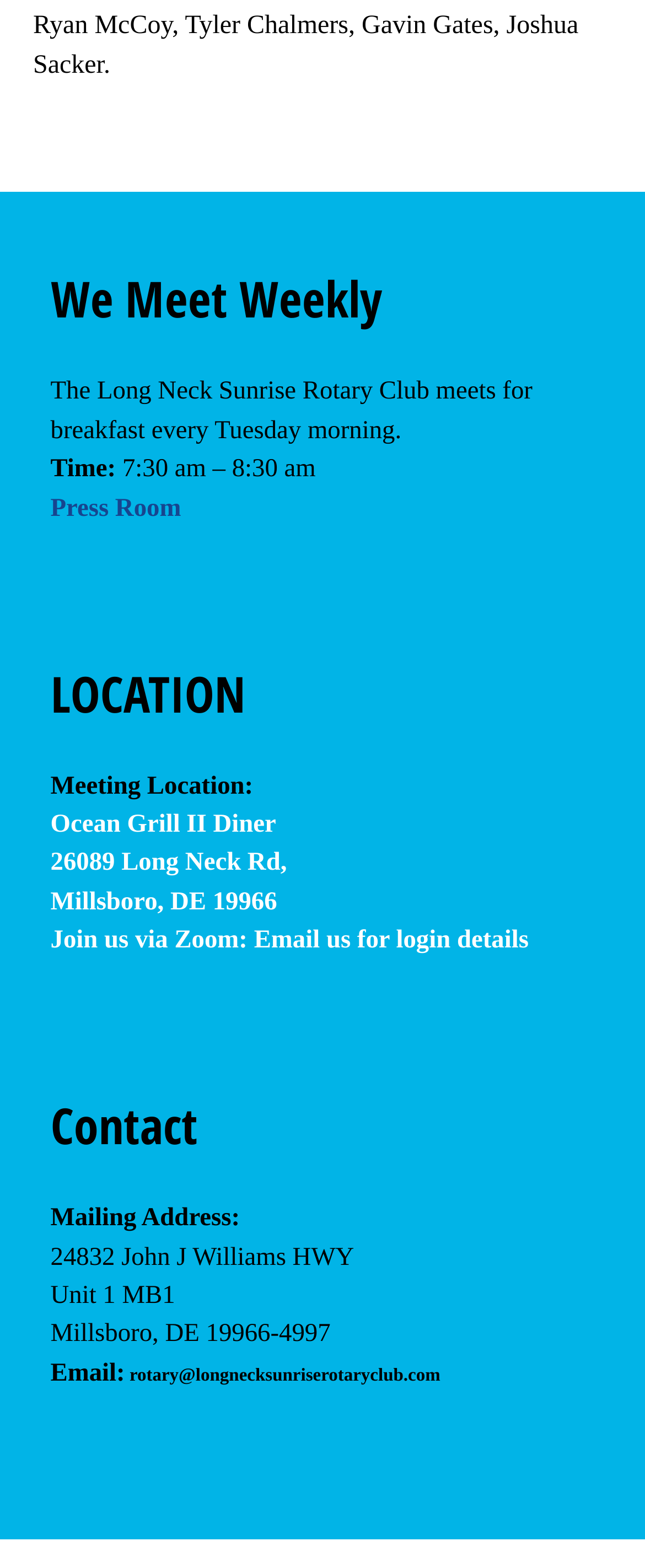Find the bounding box coordinates for the HTML element specified by: "Press Room".

[0.078, 0.315, 0.281, 0.333]